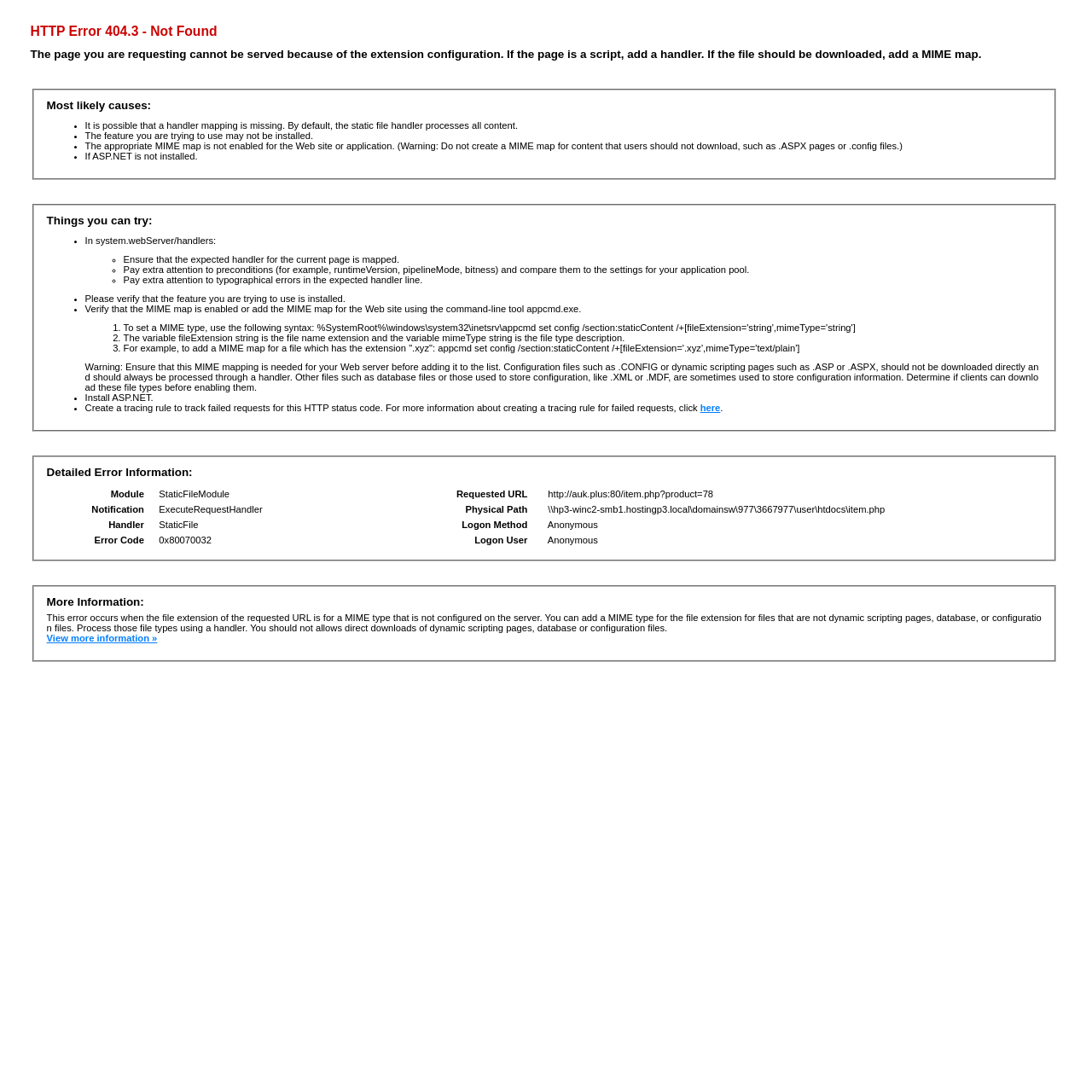What is the requested URL?
Provide an in-depth and detailed answer to the question.

The requested URL is http://auk.plus:80/item.php?product=78, which is mentioned in the table under the heading 'Detailed Error Information:'.